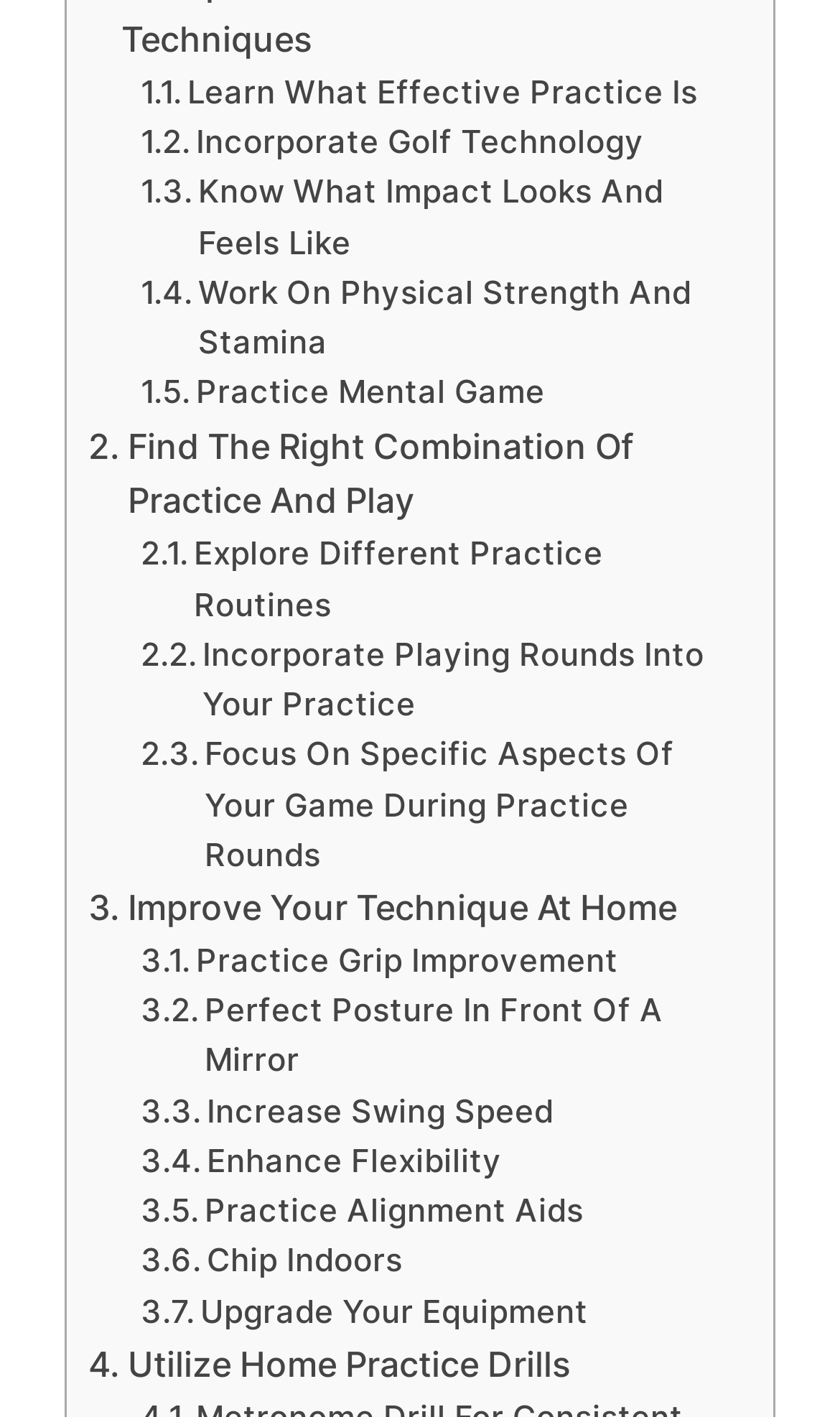Use a single word or phrase to respond to the question:
How many practice tips are provided?

18